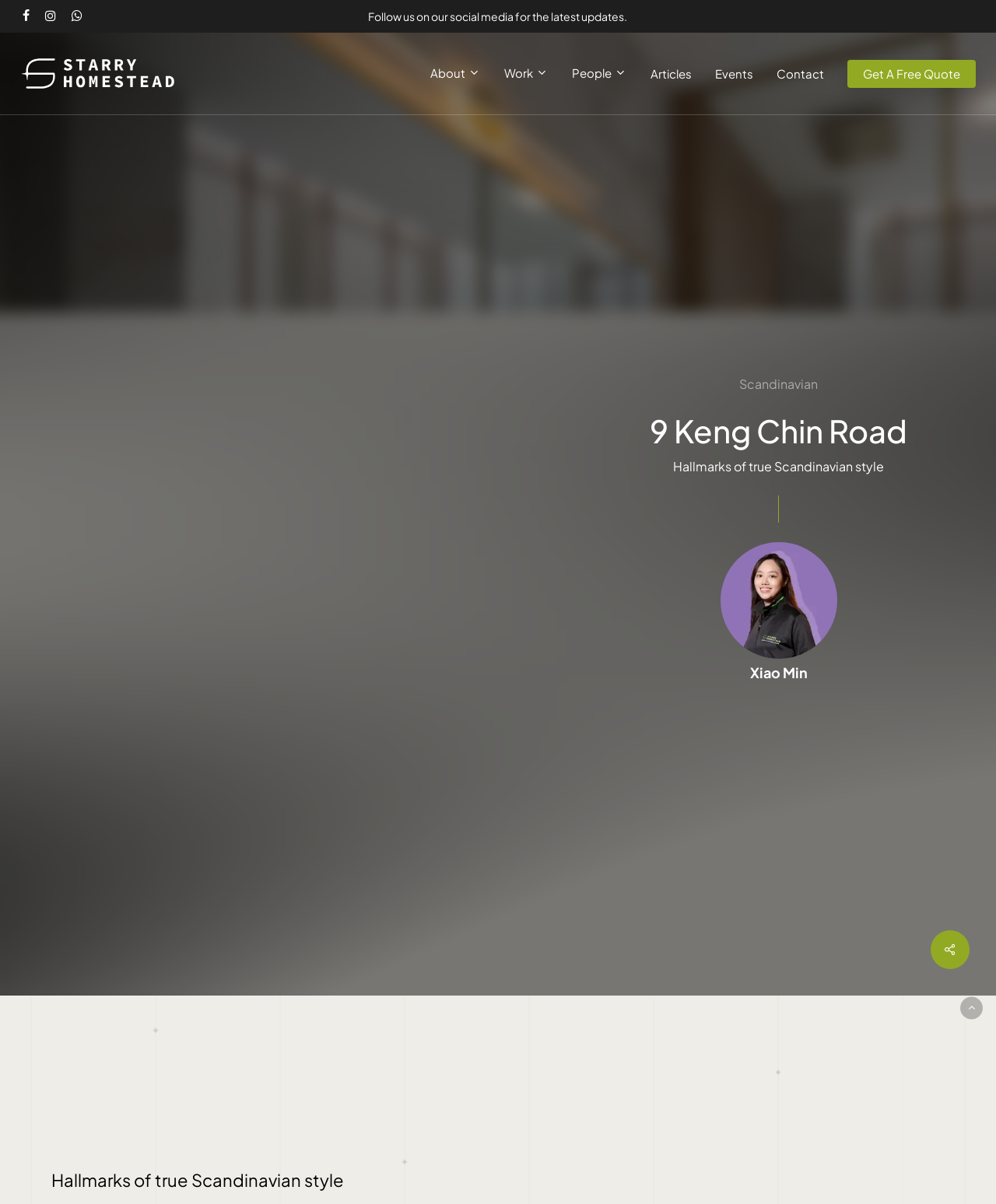What is the name of the interior design style?
Using the image provided, answer with just one word or phrase.

Scandinavian